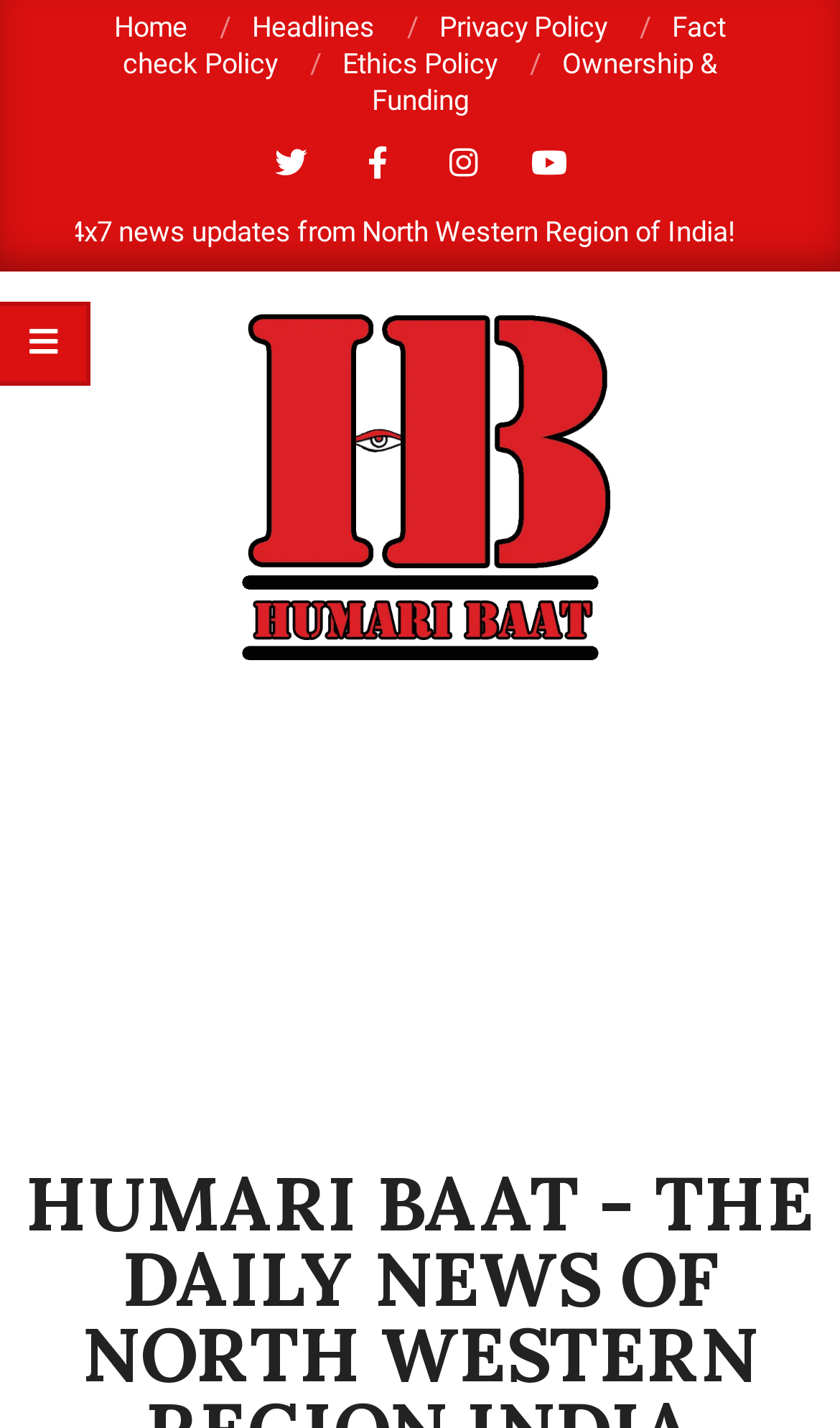Give a detailed explanation of the elements present on the webpage.

The webpage appears to be a news article about Indian football team captain Sunil Chhetri welcoming a baby boy. At the top of the page, there are several links to different sections of the website, including "Home", "Headlines", "Privacy Policy", "Fact check Policy", "Ethics Policy", and "Ownership & Funding", which are positioned horizontally across the top of the page.

Below these links, there are four social media icons, represented by Unicode characters, aligned horizontally. These icons are positioned slightly below the top links.

In the main content area, there is a large image with the logo "Humari Baat – The Daily News of North Western Region India" on top of it. The image takes up a significant portion of the page.

Below the image, there is a large section of text, which is not explicitly described in the accessibility tree, but based on the meta description, it likely contains the news article about Sunil Chhetri's baby boy.

On the left side of the page, there is a small icon, represented by the Unicode character "\uf0c9", which is positioned near the top of the page.

At the bottom of the page, there is an iframe containing an advertisement, which takes up the full width of the page.